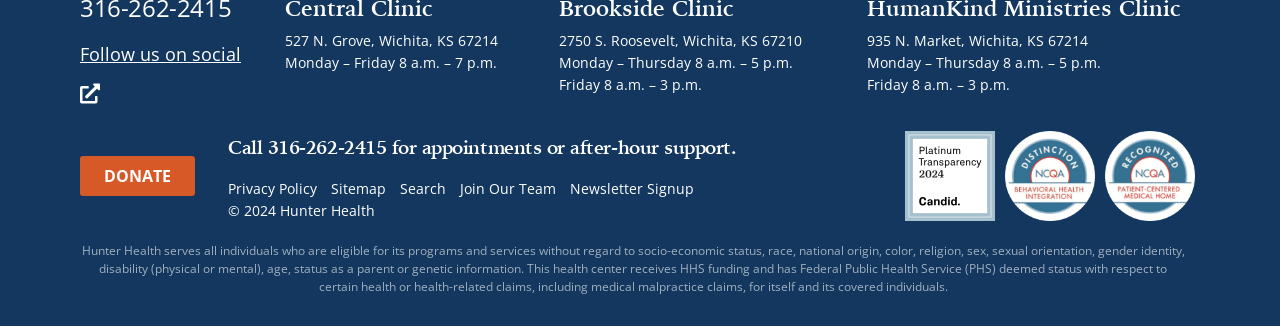What is the name of the health center?
Answer the question in as much detail as possible.

I found the name of the health center by looking at the StaticText element with the bounding box coordinates [0.178, 0.615, 0.293, 0.674], which contains the text '© 2024 Hunter Health'.